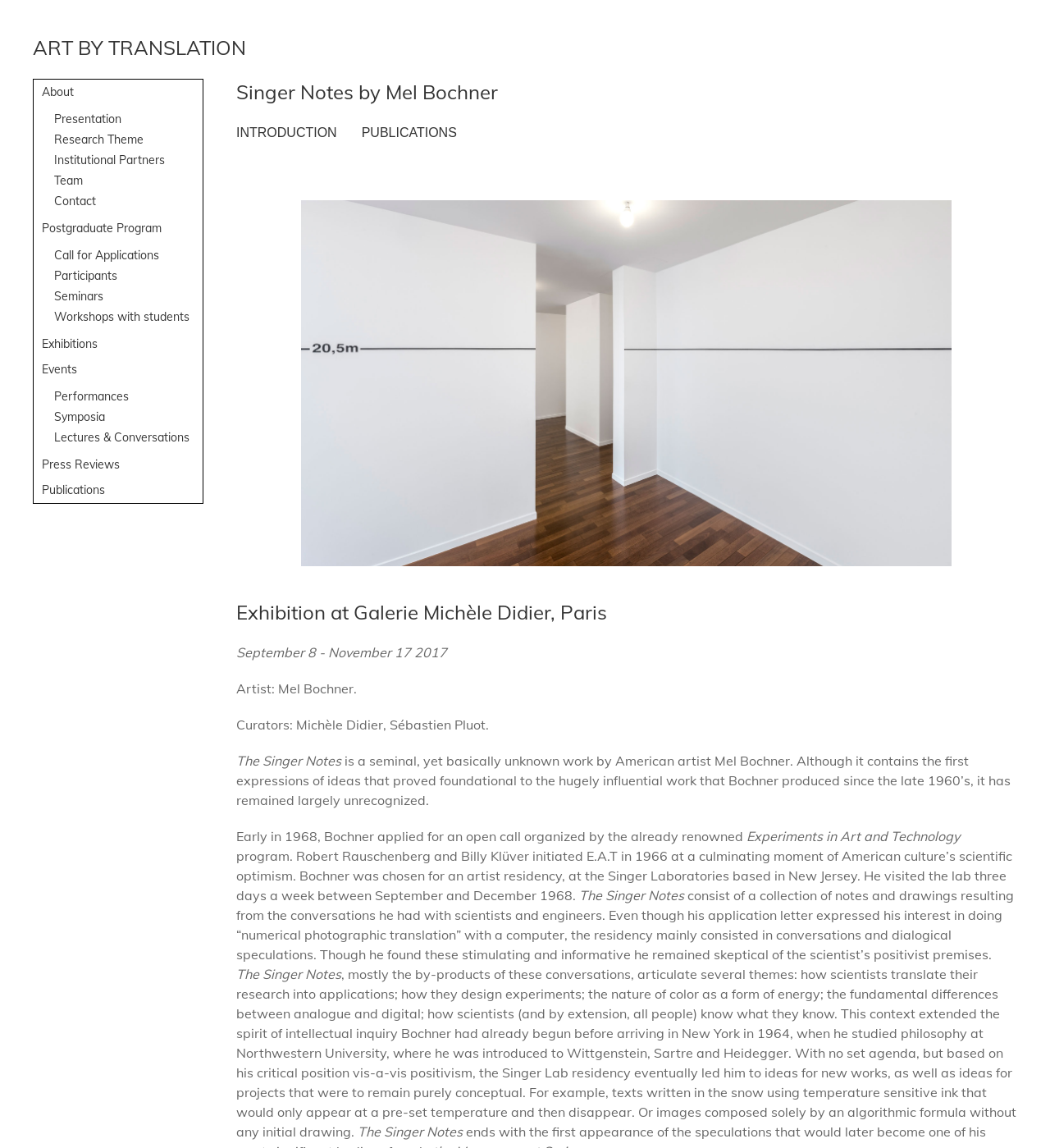Find the bounding box coordinates of the clickable element required to execute the following instruction: "View the 'Exhibitions' page". Provide the coordinates as four float numbers between 0 and 1, i.e., [left, top, right, bottom].

[0.04, 0.289, 0.193, 0.311]